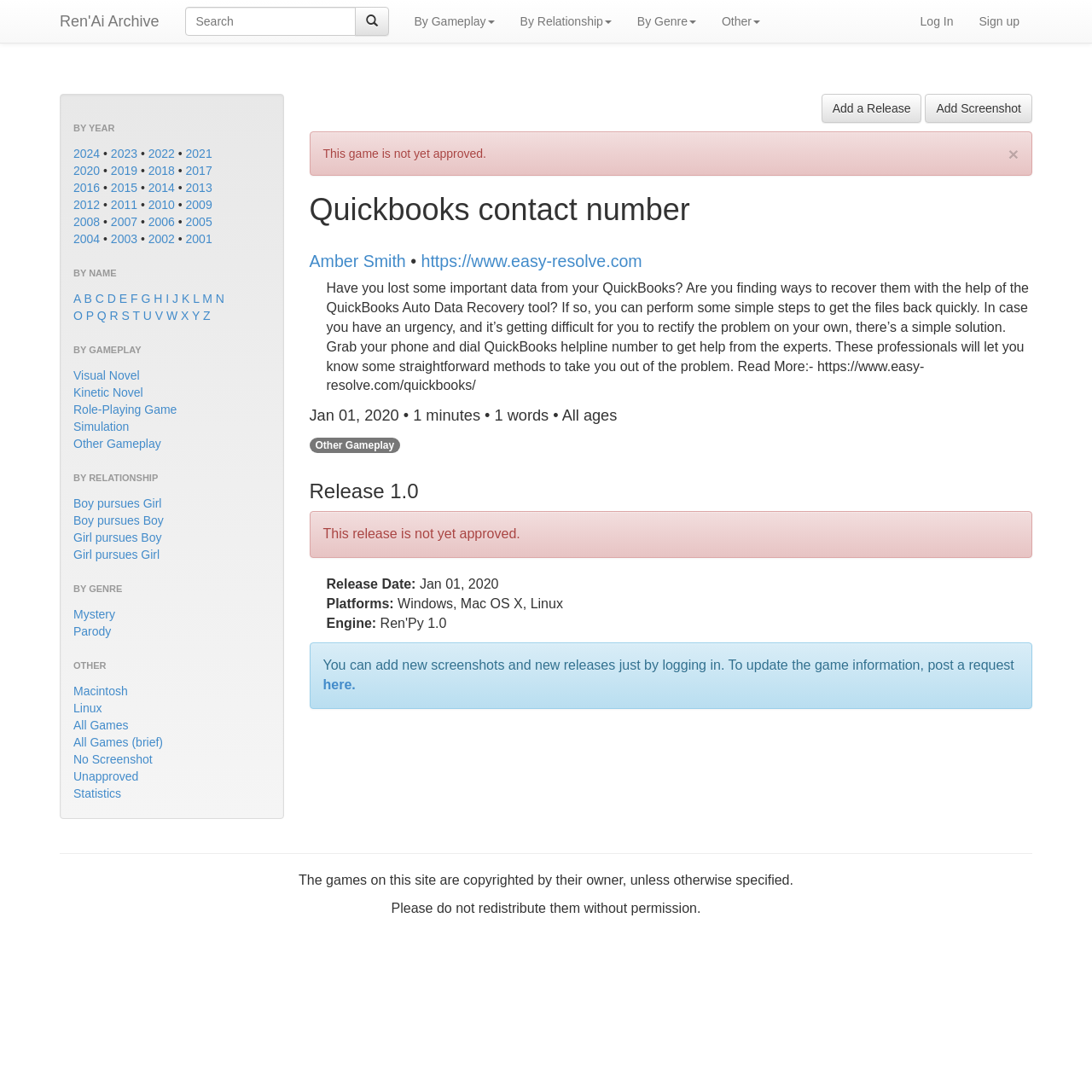How are the years organized on the webpage?
Please provide a comprehensive and detailed answer to the question.

The years are organized in a list format, with each year being a separate link. The years are listed in descending order, with the most recent year at the top and the oldest year at the bottom.